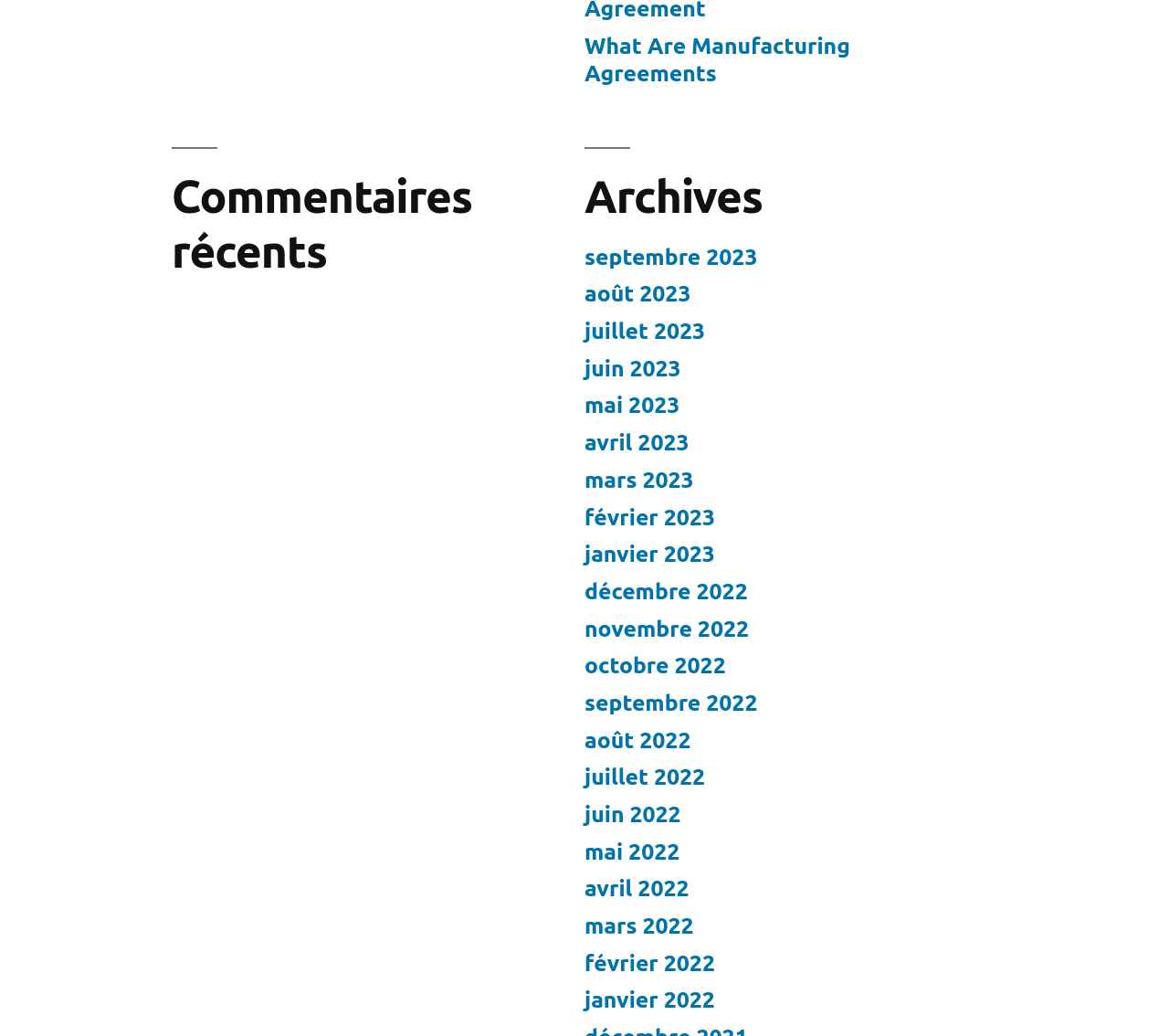Can you find the bounding box coordinates for the element that needs to be clicked to execute this instruction: "Read about manufacturing agreements"? The coordinates should be given as four float numbers between 0 and 1, i.e., [left, top, right, bottom].

[0.5, 0.032, 0.727, 0.083]